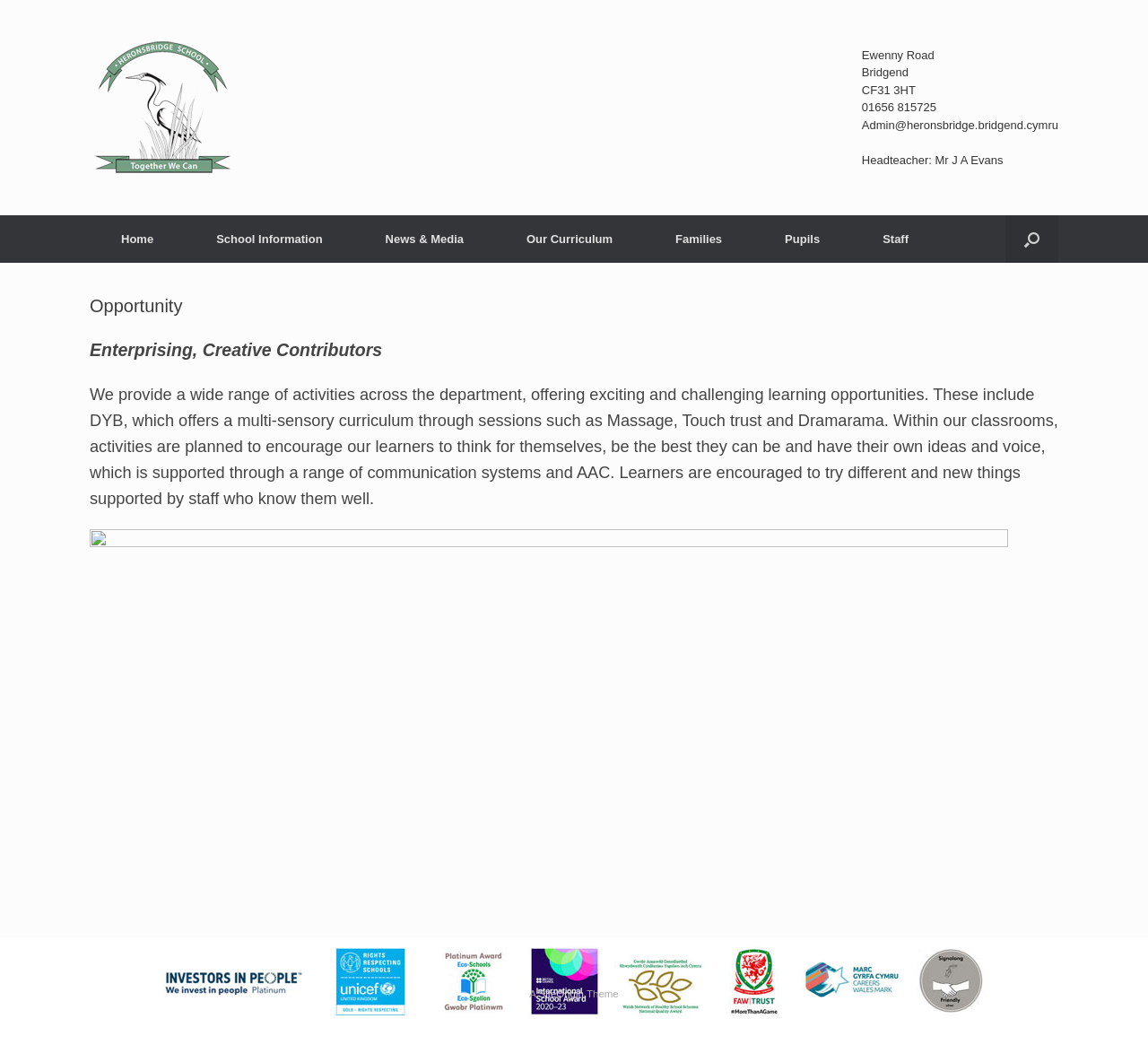Based on the image, please respond to the question with as much detail as possible:
What type of activities are offered by the department?

The type of activities offered by the department can be found in the main content area of the webpage, where it is written that the department offers a range of activities, including DYB, Massage, Touch trust, and Dramarama, as part of a multi-sensory curriculum.